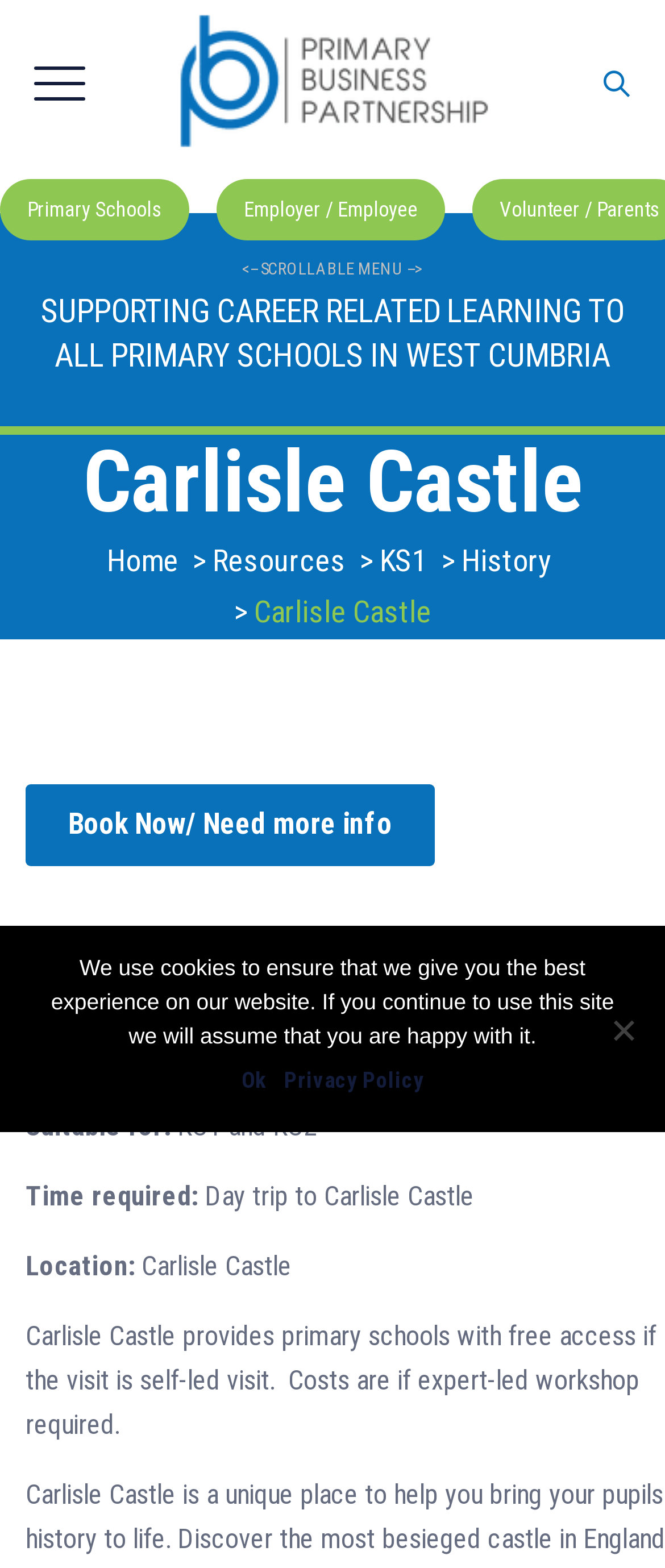Please specify the coordinates of the bounding box for the element that should be clicked to carry out this instruction: "Click on Primary Business Partnership". The coordinates must be four float numbers between 0 and 1, formatted as [left, top, right, bottom].

[0.244, 0.0, 0.756, 0.102]